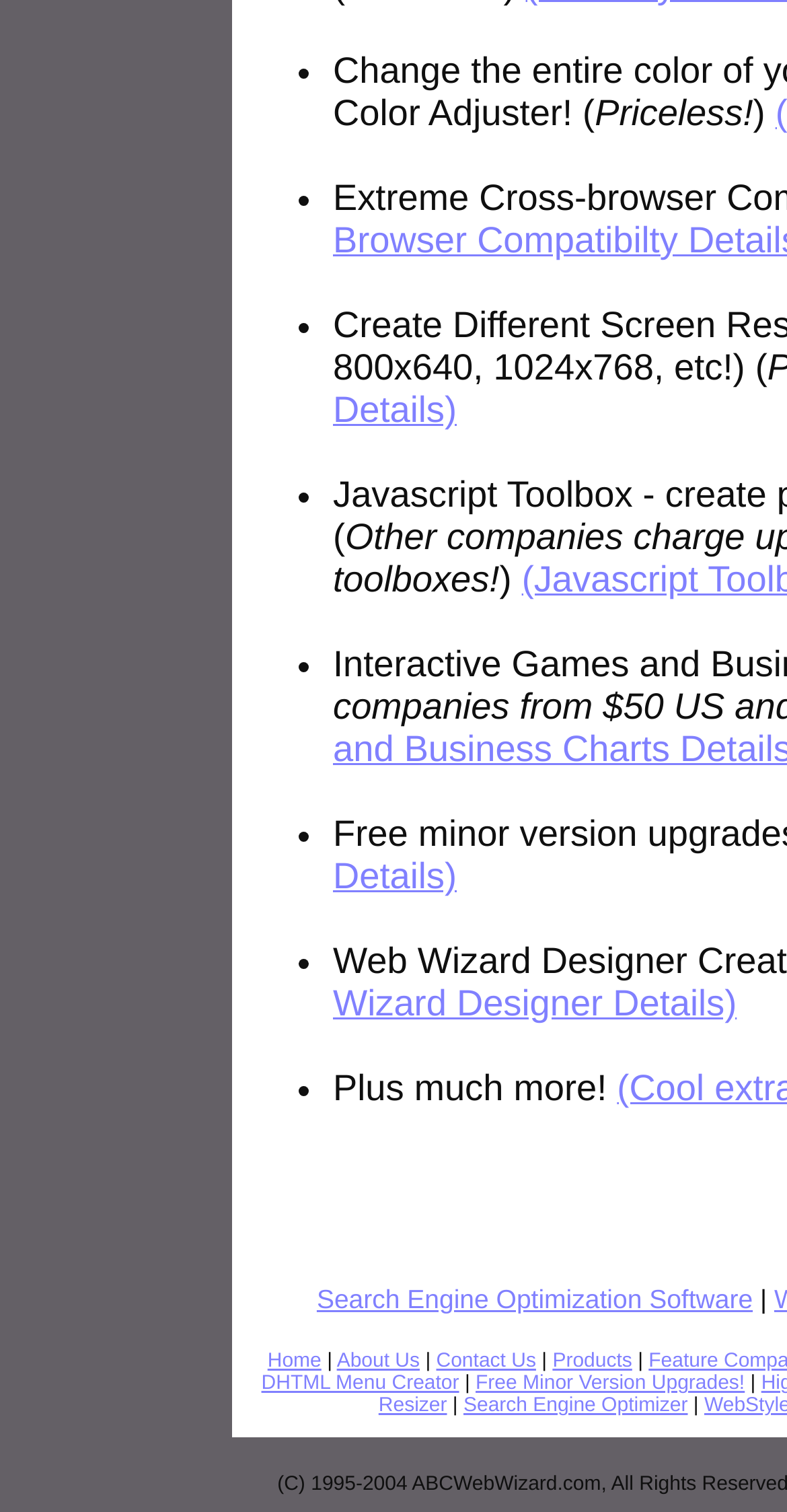How many list markers are on the page?
Examine the webpage screenshot and provide an in-depth answer to the question.

I counted the number of list markers on the page, which are represented by the '•' symbol. There are 8 of them, scattered throughout the page.